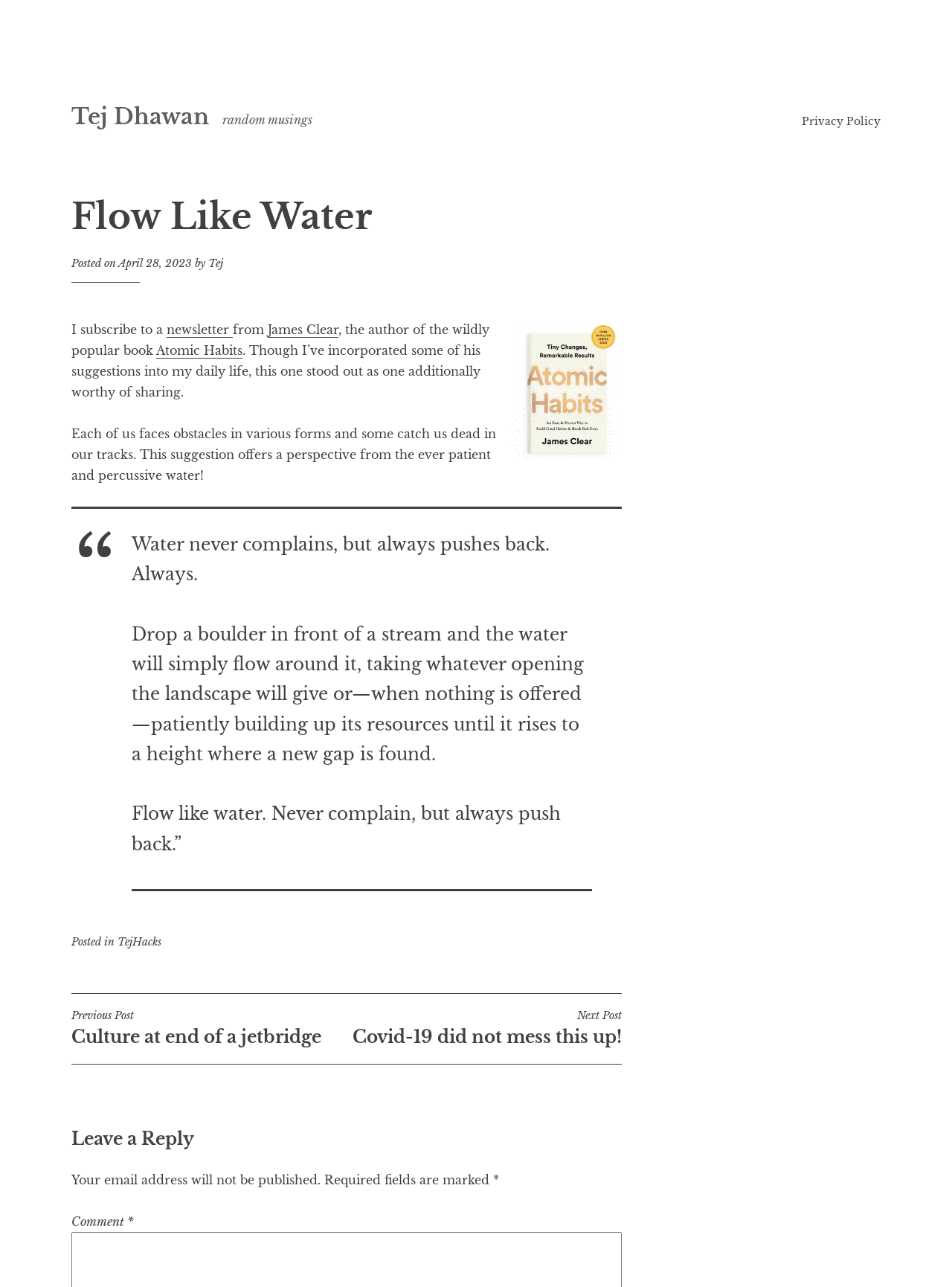Provide the bounding box coordinates in the format (top-left x, top-left y, bottom-right x, bottom-right y). All values are floating point numbers between 0 and 1. Determine the bounding box coordinate of the UI element described as: April 28, 2023

[0.124, 0.2, 0.202, 0.21]